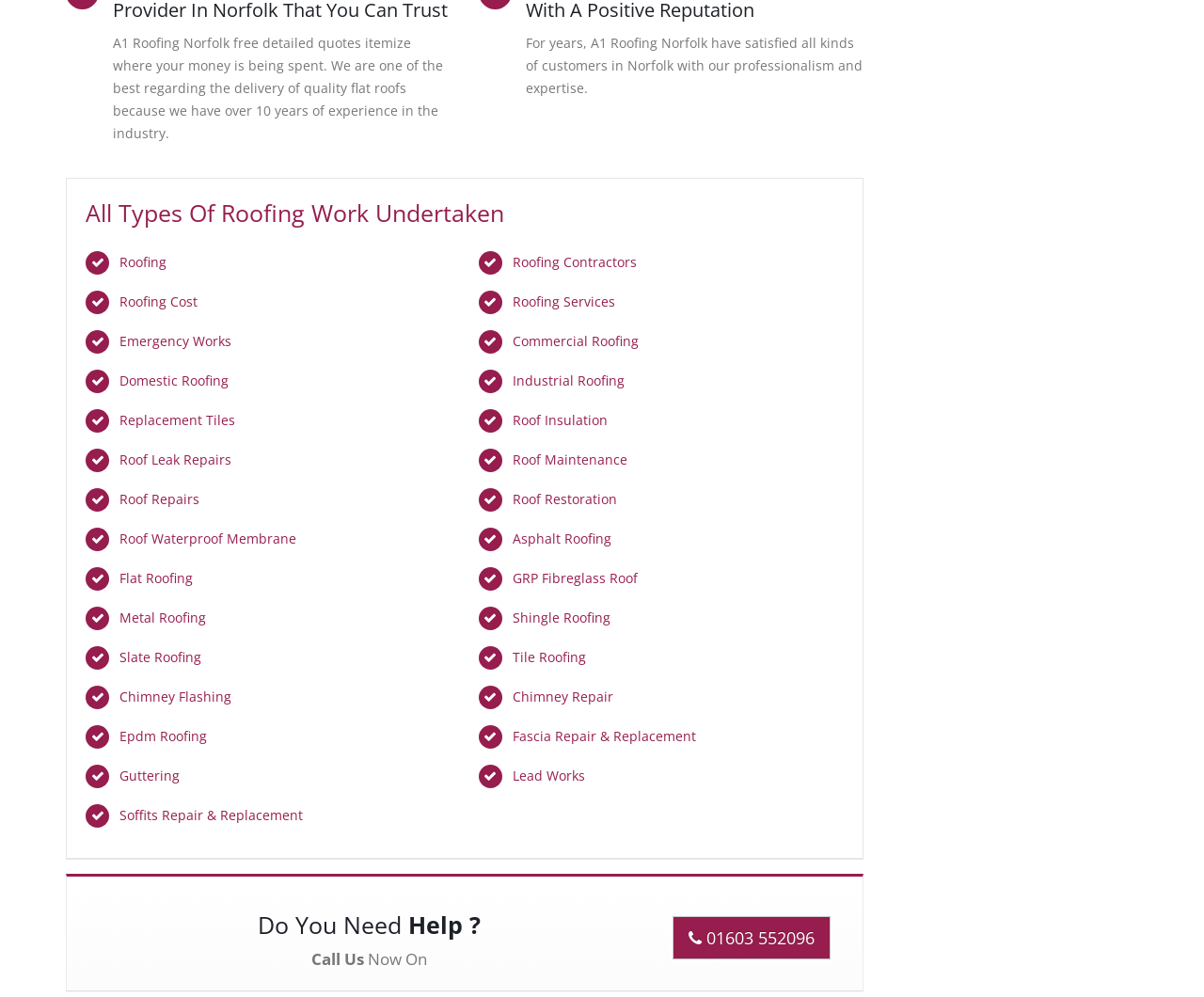Please determine the bounding box coordinates, formatted as (top-left x, top-left y, bottom-right x, bottom-right y), with all values as floating point numbers between 0 and 1. Identify the bounding box of the region described as: Roof Leak Repairs

[0.099, 0.452, 0.192, 0.47]